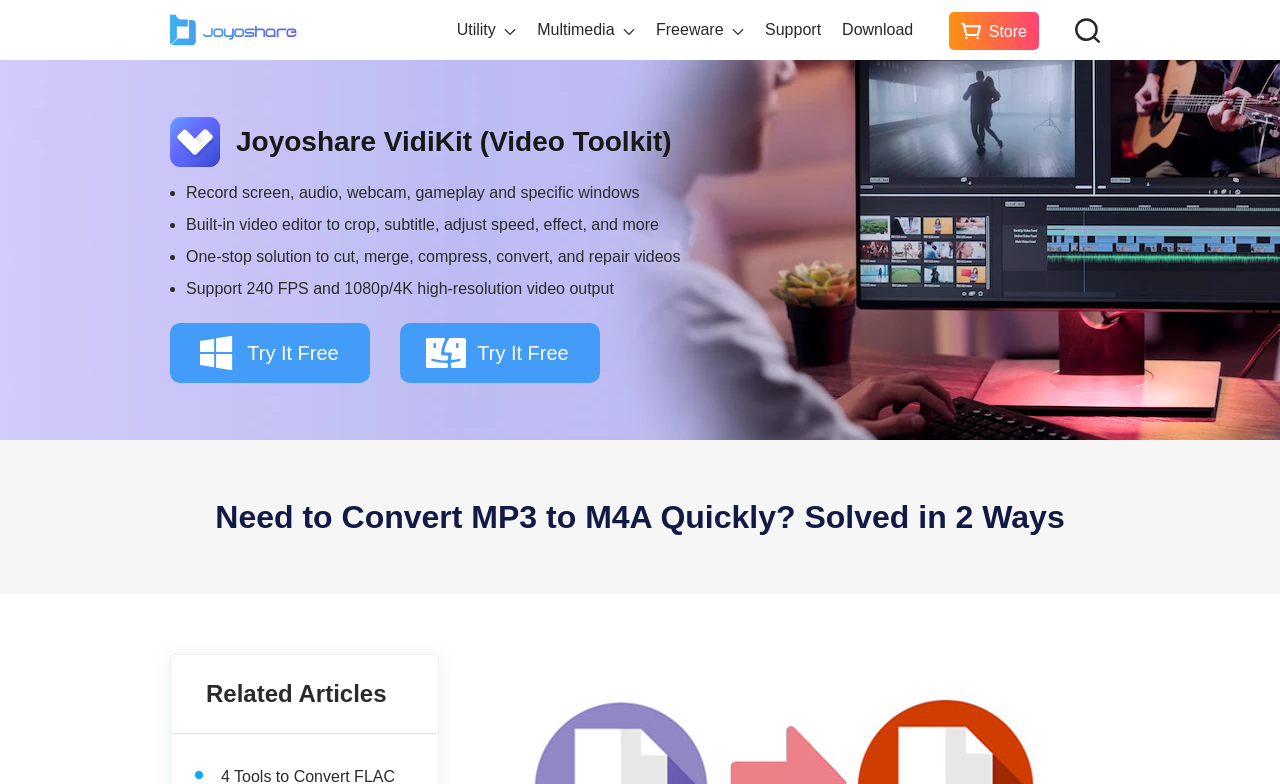Determine the bounding box coordinates of the region that needs to be clicked to achieve the task: "Try It Free".

[0.133, 0.412, 0.289, 0.489]